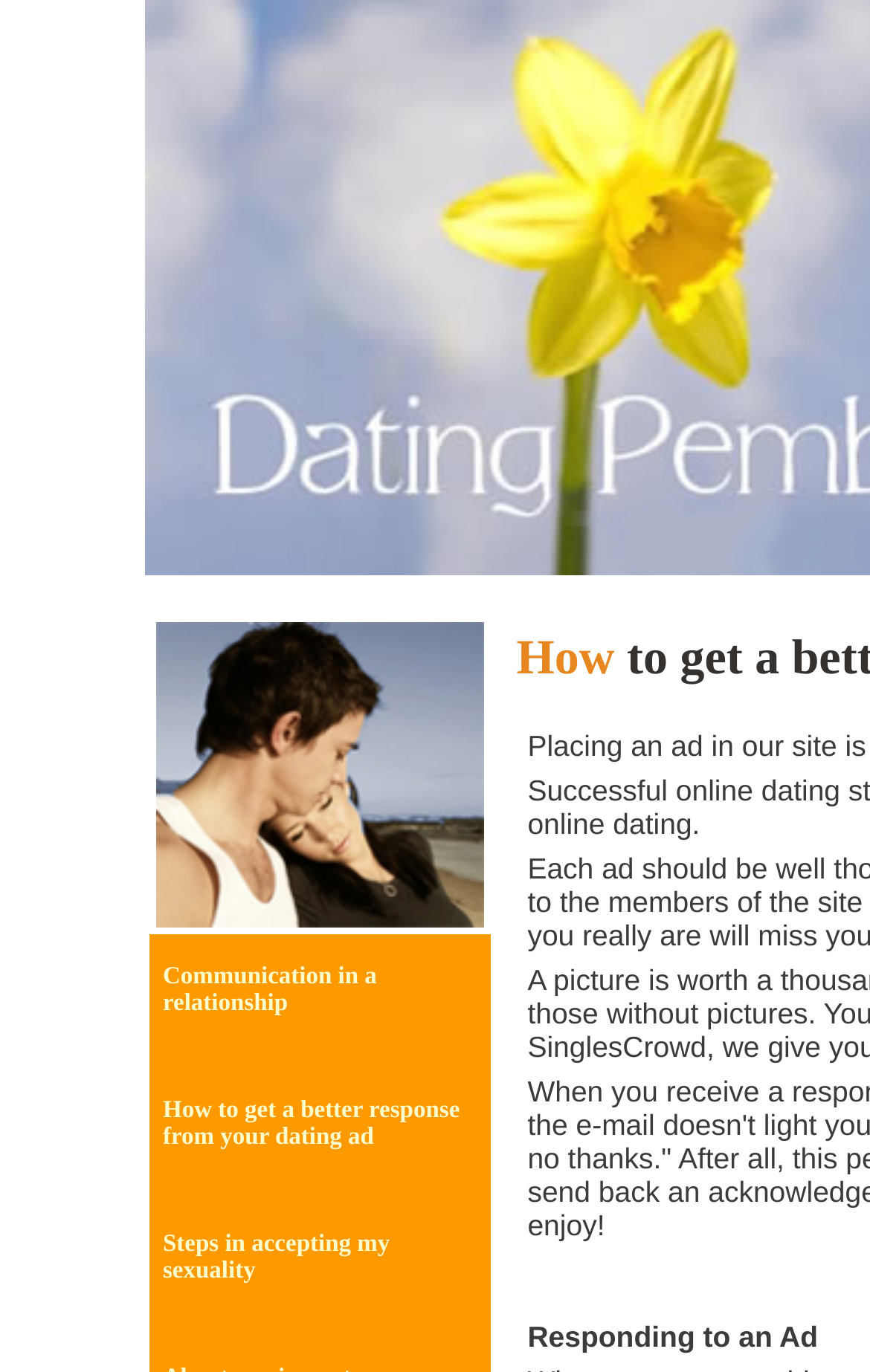What is the text of the second StaticText element?
Using the visual information from the image, give a one-word or short-phrase answer.

Responding to an Ad